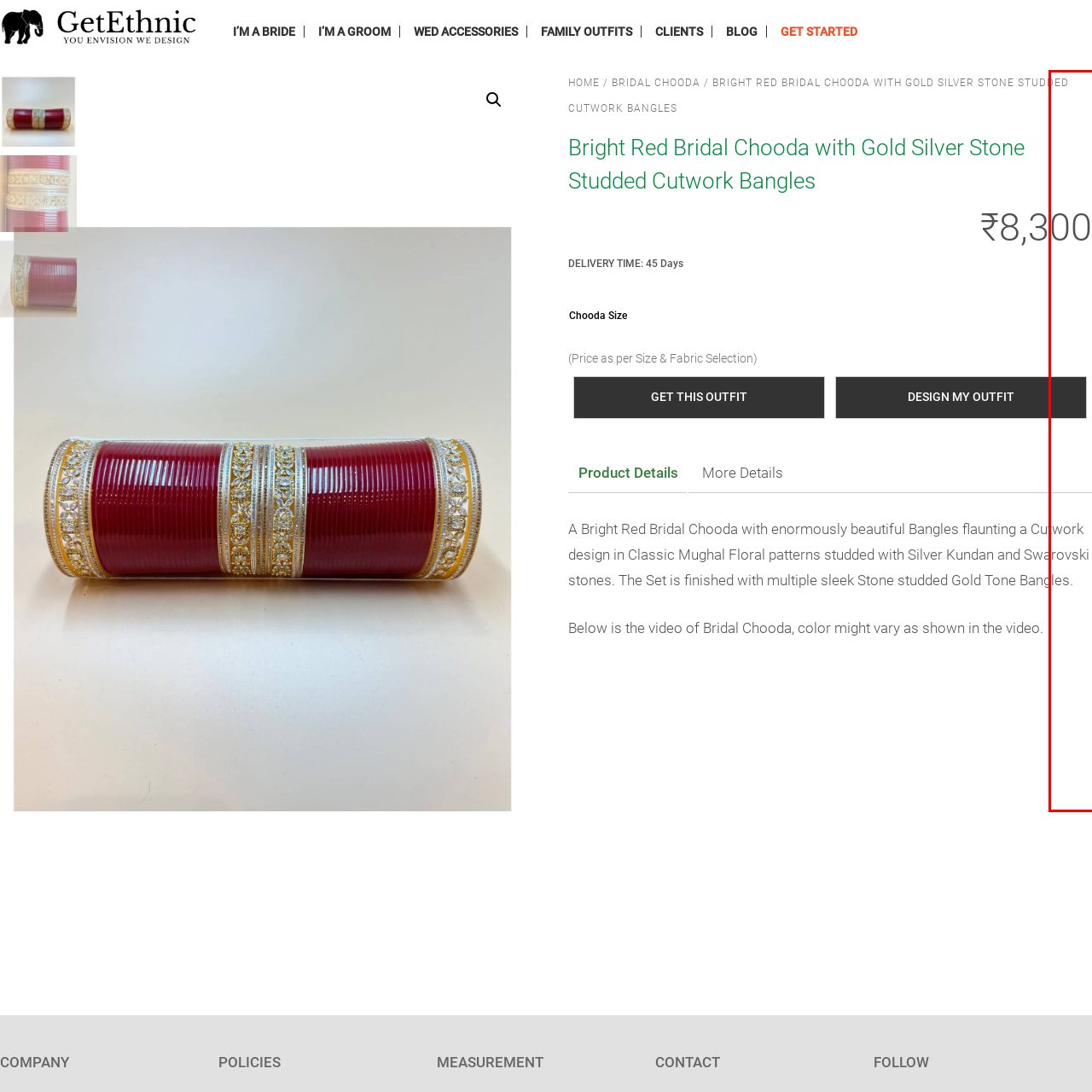Please provide a comprehensive caption for the image highlighted in the red box.

This image features a stunning Bright Red Bridal Chooda, elegantly designed with intricate gold and silver stone-studded cutwork bangles. The chooda showcases a classic Mughal floral pattern, artfully adorned with shimmering silver Kundan and Swarovski stones, which bring a touch of glamor to traditional bridal jewelry. Accompanying the chooda are sleek, multiple gold-tone bangles, enhancing the overall aesthetic. This exquisite set is listed at ₹8,300, and delivery is estimated to take 45 days. Imagery like this highlights the beauty and intricacy found in bridal accessories, making it a perfect choice for brides seeking to complement their wedding attire.